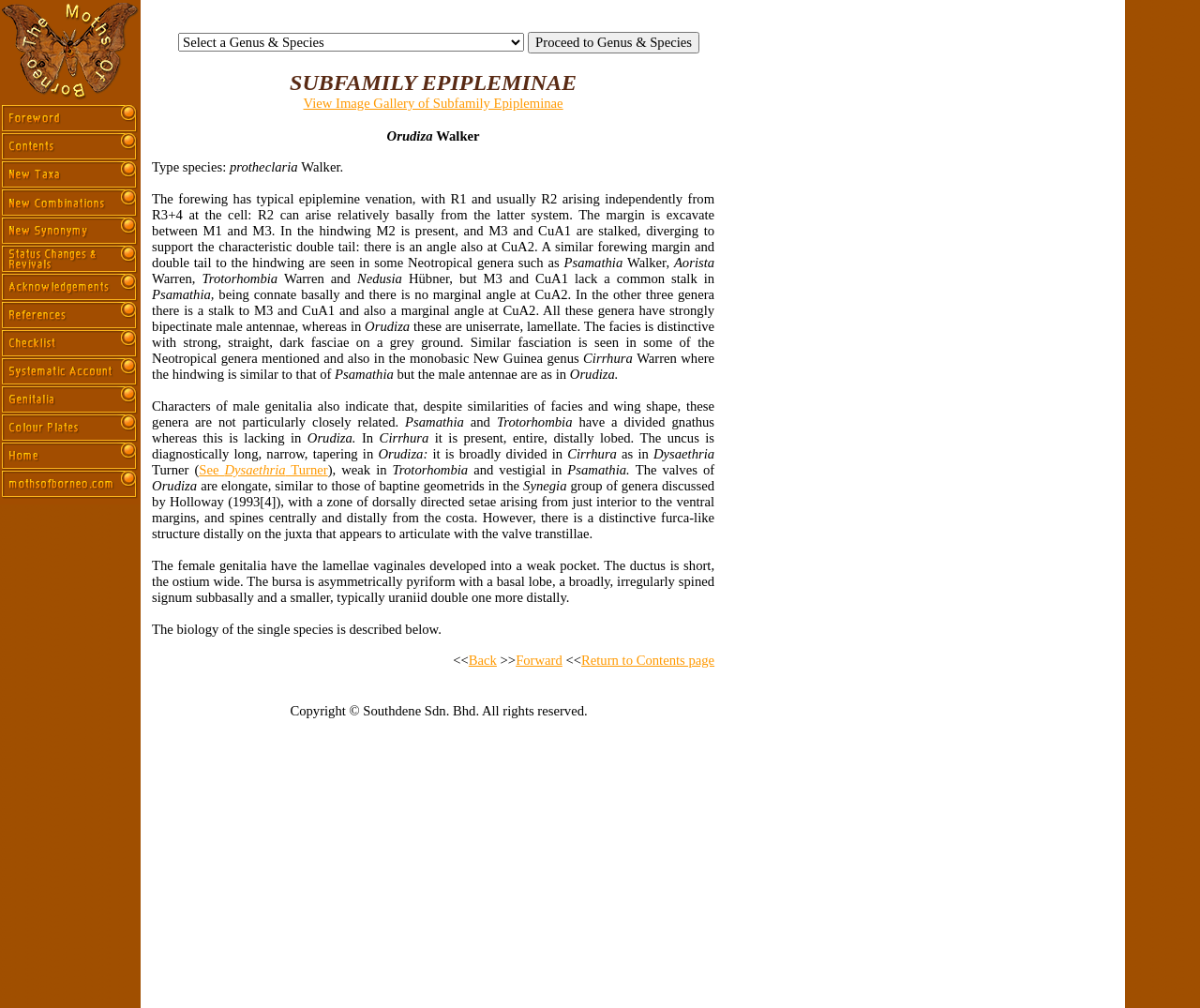What is the name of the subfamily?
Please provide a detailed and thorough answer to the question.

The question is asking about the name of the subfamily mentioned on the webpage. By looking at the webpage, we can see that the subfamily name is 'EPIPLEMINAE' which is mentioned in the text 'SUBFAMILY EPIPLEMINAE View Image Gallery of Subfamily Epipleminae'.